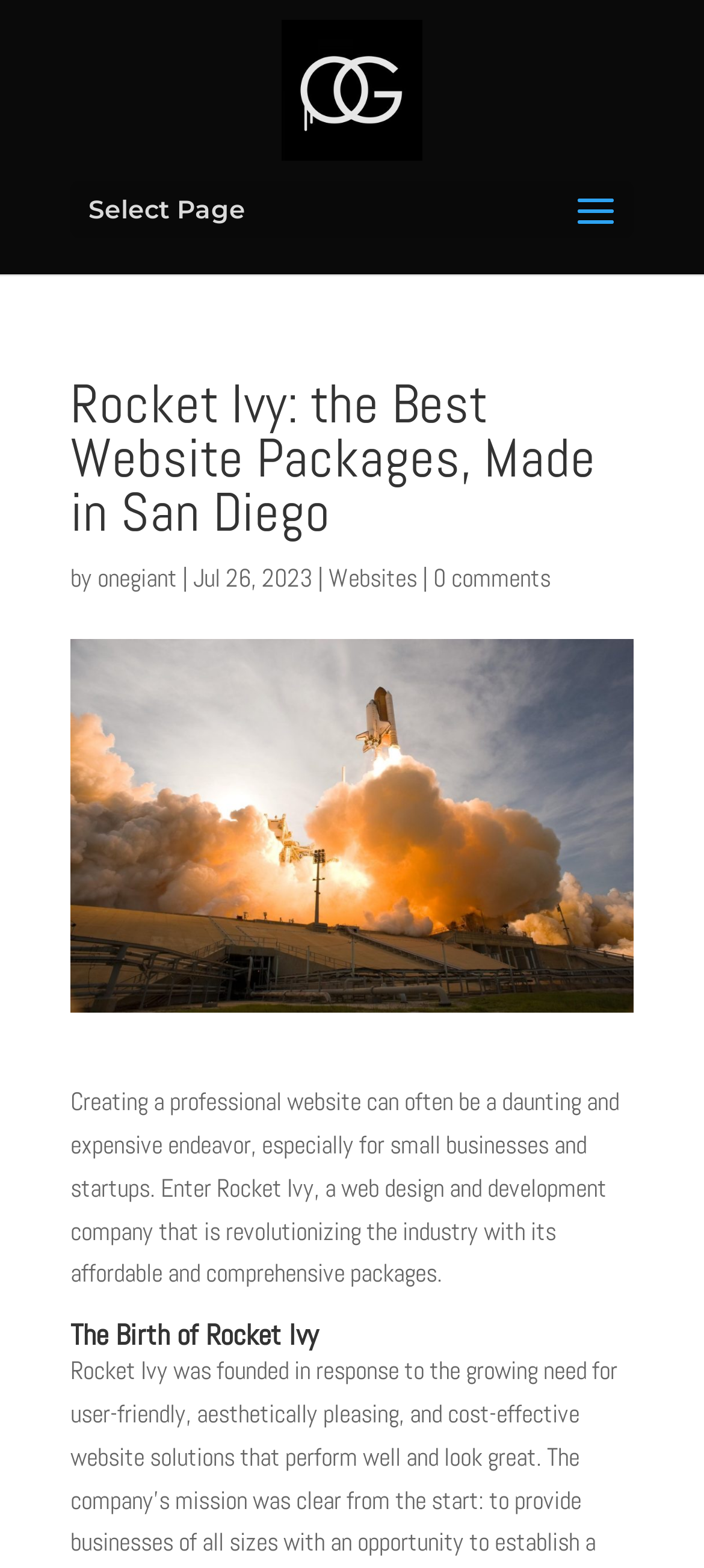What is the focus of Rocket Ivy?
Can you give a detailed and elaborate answer to the question?

The focus of Rocket Ivy can be inferred from the image element 'Launch a Great Website with Rocket Ivy Web Services' and the StaticText element 'Creating a professional website can often be a daunting and expensive endeavor, especially for small businesses and startups. Enter Rocket Ivy, a web design and development company...' which suggests that Rocket Ivy is a company that provides web design and development services.